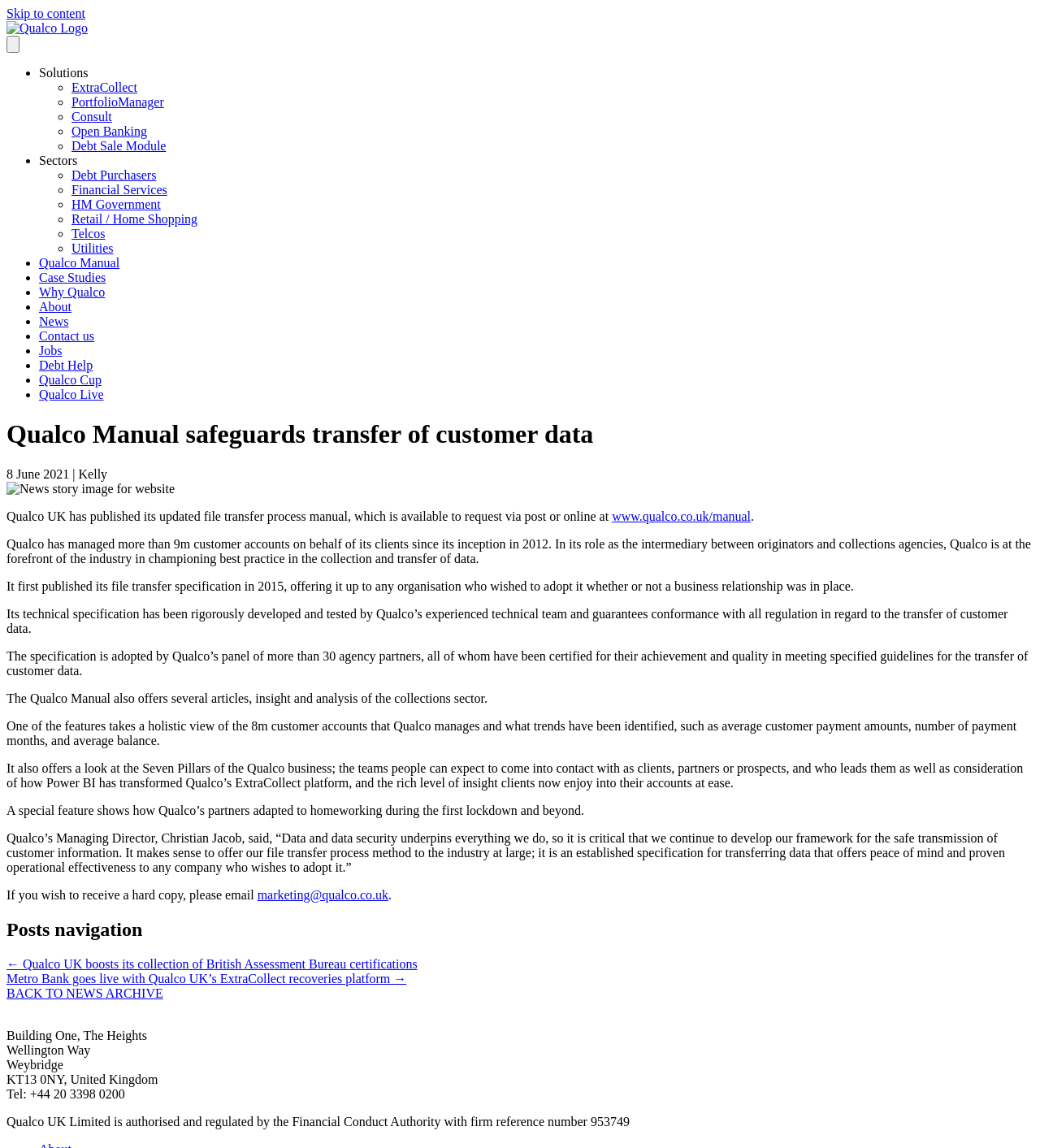Specify the bounding box coordinates of the area to click in order to execute this command: 'Go to the News Archive'. The coordinates should consist of four float numbers ranging from 0 to 1, and should be formatted as [left, top, right, bottom].

[0.006, 0.859, 0.157, 0.871]